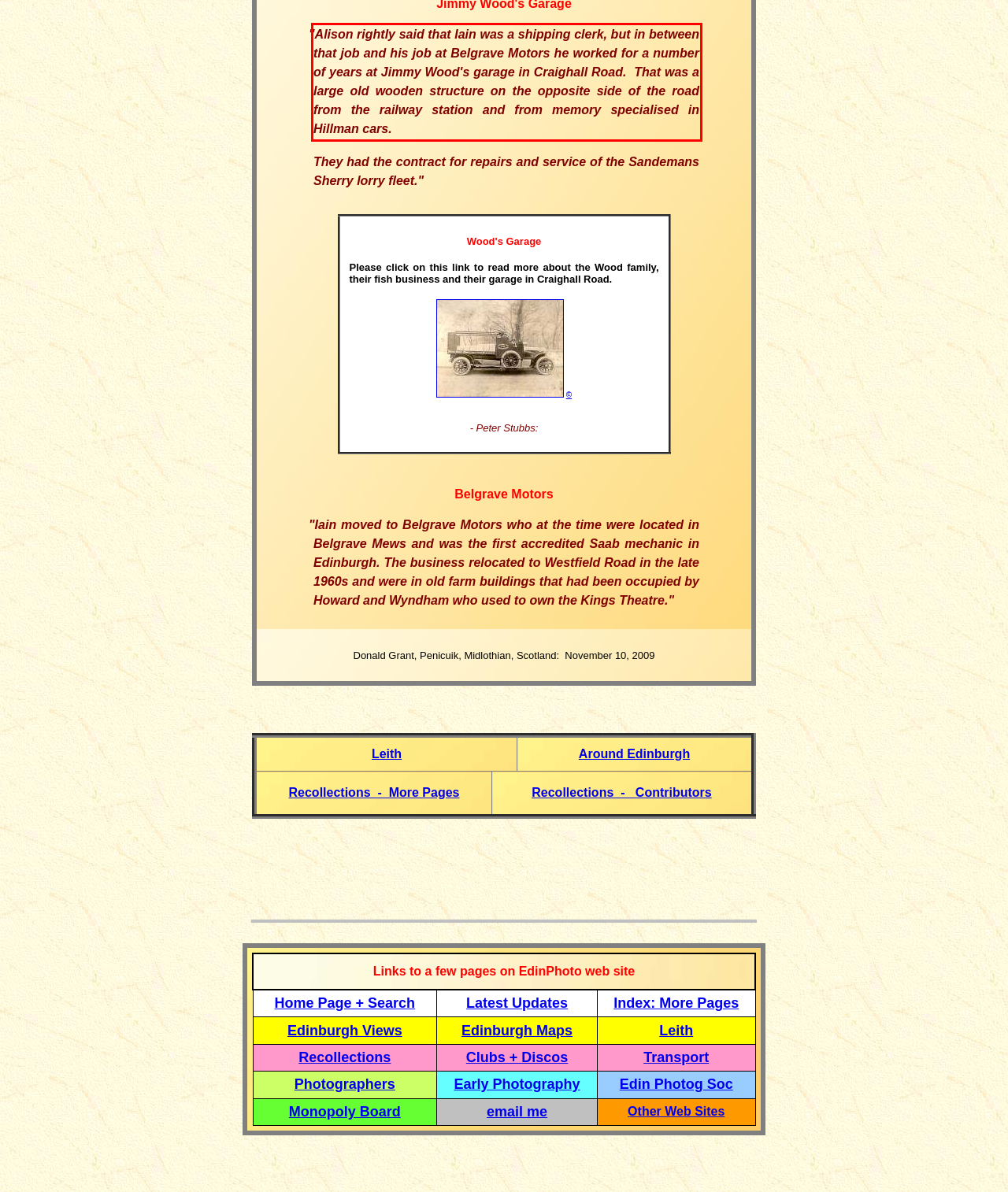Given a screenshot of a webpage, identify the red bounding box and perform OCR to recognize the text within that box.

"Alison rightly said that Iain was a shipping clerk, but in between that job and his job at Belgrave Motors he worked for a number of years at Jimmy Wood's garage in Craighall Road. That was a large old wooden structure on the opposite side of the road from the railway station and from memory specialised in Hillman cars.